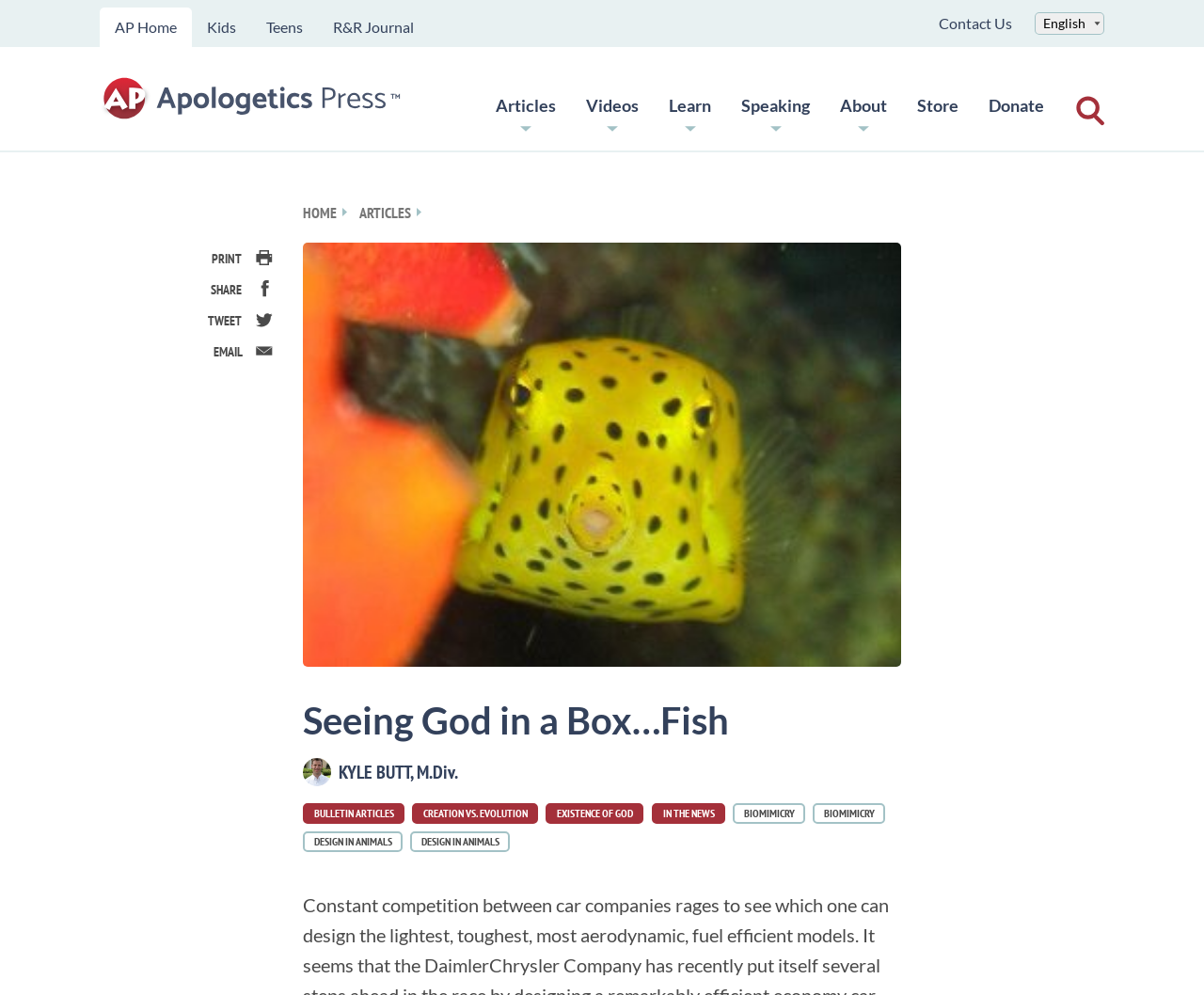How many subtopics are there under 'BULLETIN ARTICLES'? Please answer the question using a single word or phrase based on the image.

5